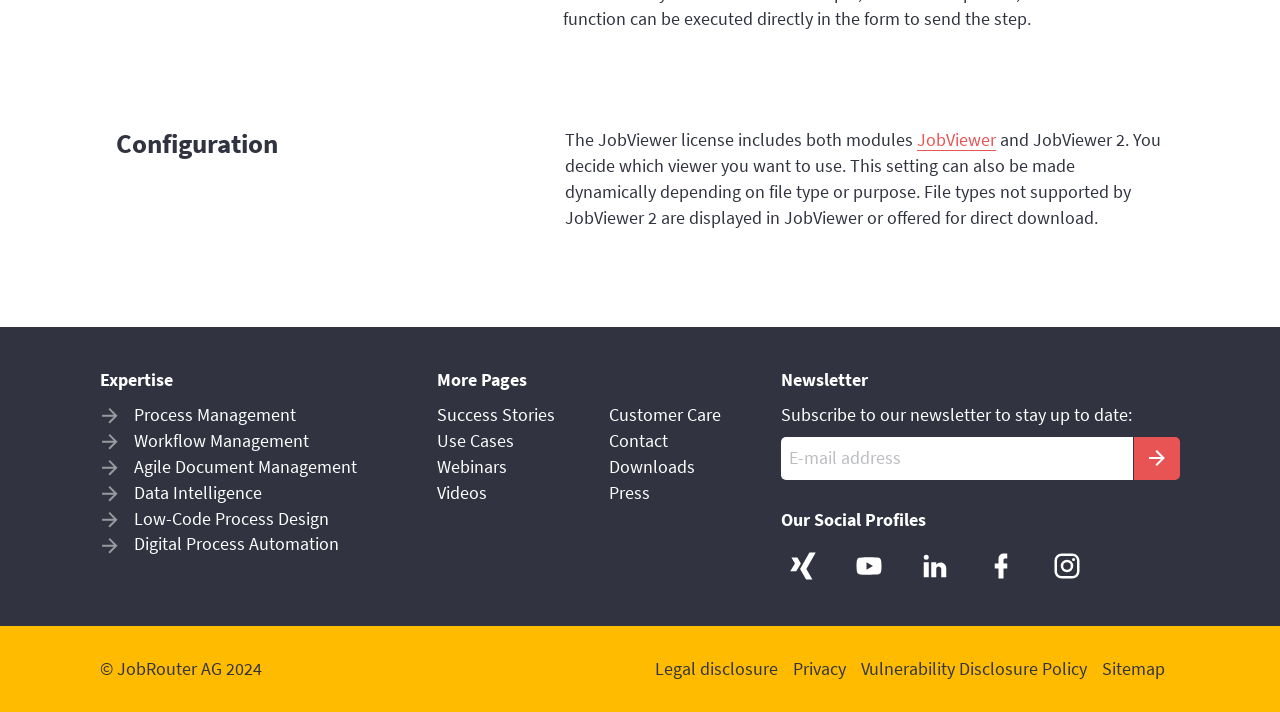Can you determine the bounding box coordinates of the area that needs to be clicked to fulfill the following instruction: "Click on the 'JobViewer' link"?

[0.717, 0.18, 0.778, 0.213]